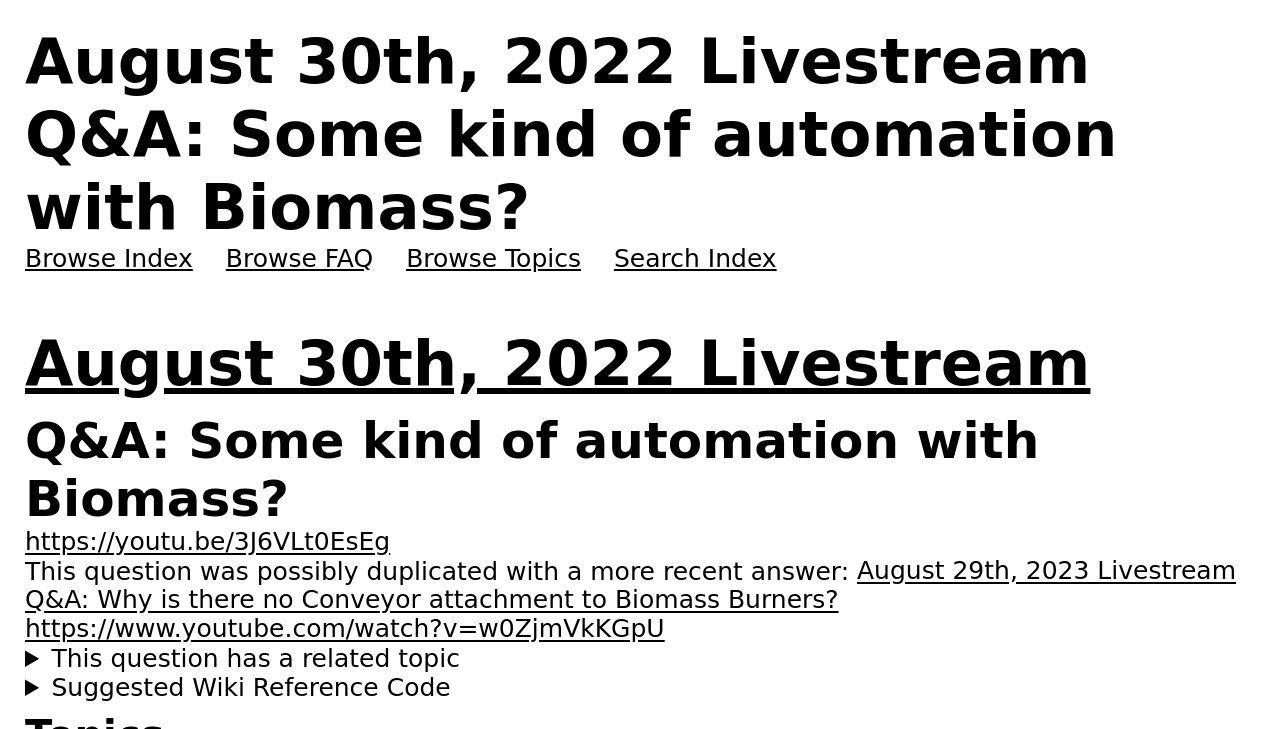Provide a short answer to the following question with just one word or phrase: How many links are there in the top navigation bar?

4